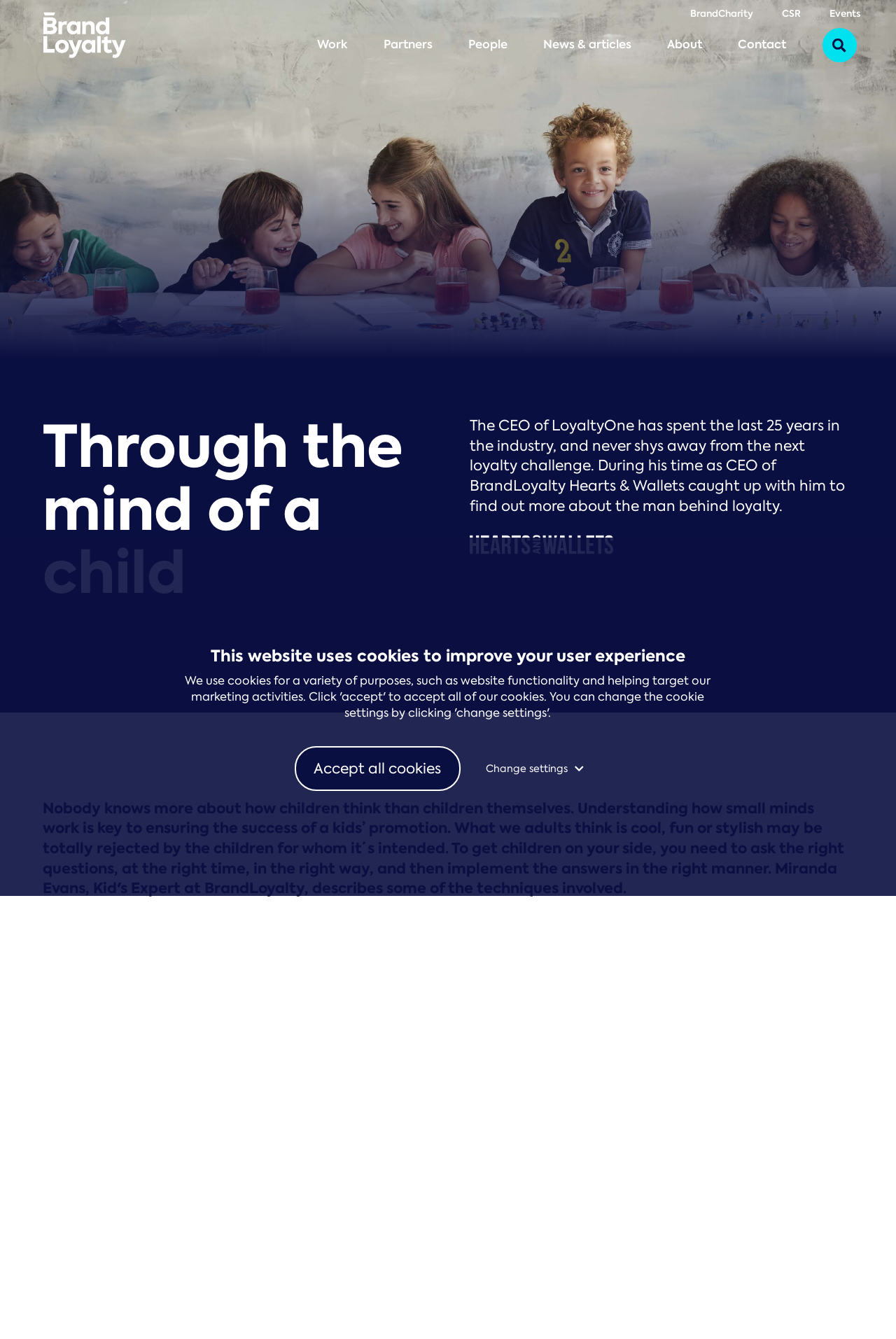Please provide the bounding box coordinates for the element that needs to be clicked to perform the instruction: "Click the 'News & articles' link". The coordinates must consist of four float numbers between 0 and 1, formatted as [left, top, right, bottom].

[0.586, 0.021, 0.725, 0.047]